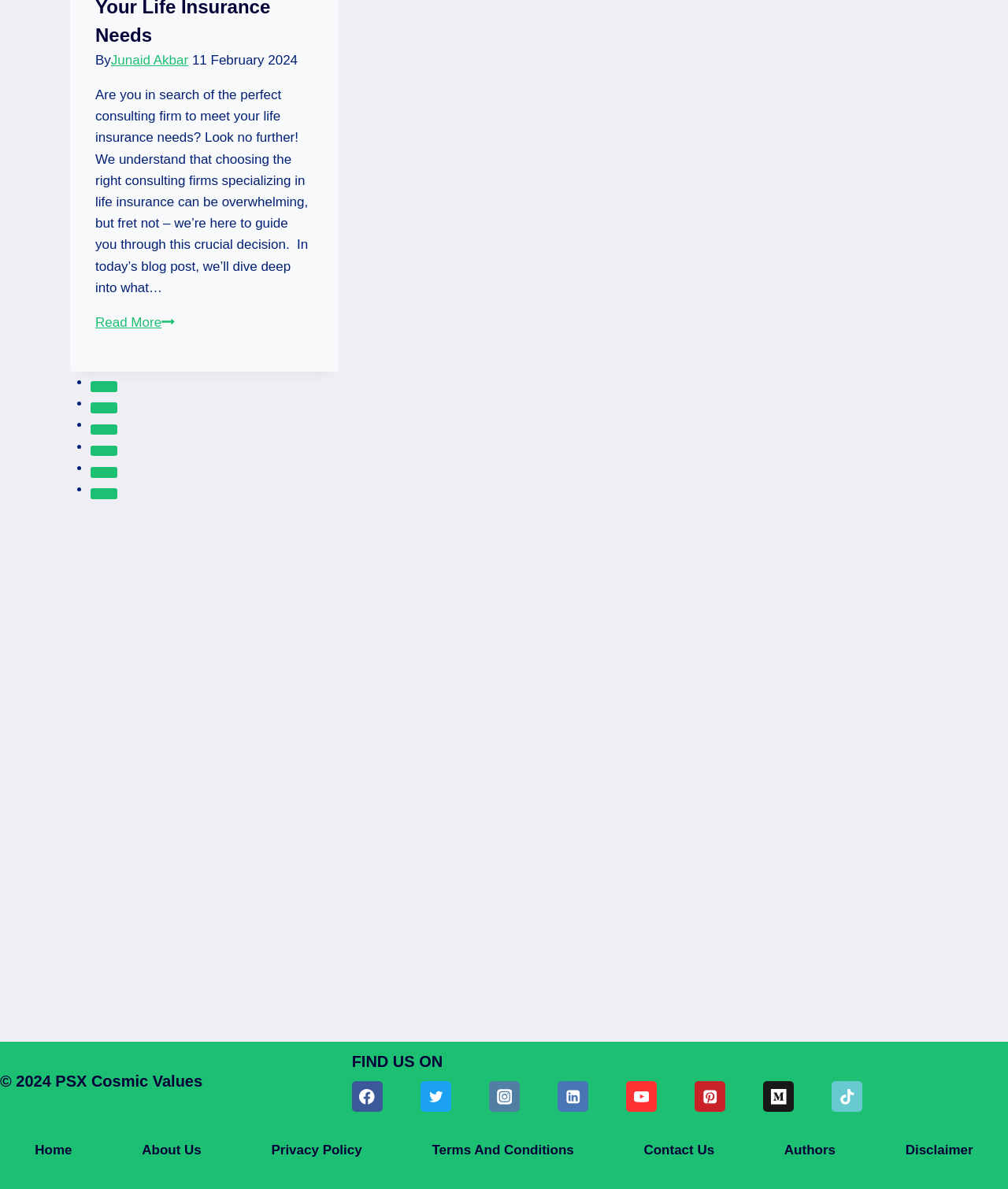Using the element description provided, determine the bounding box coordinates in the format (top-left x, top-left y, bottom-right x, bottom-right y). Ensure that all values are floating point numbers between 0 and 1. Element description: Junaid Akbar

[0.11, 0.044, 0.187, 0.057]